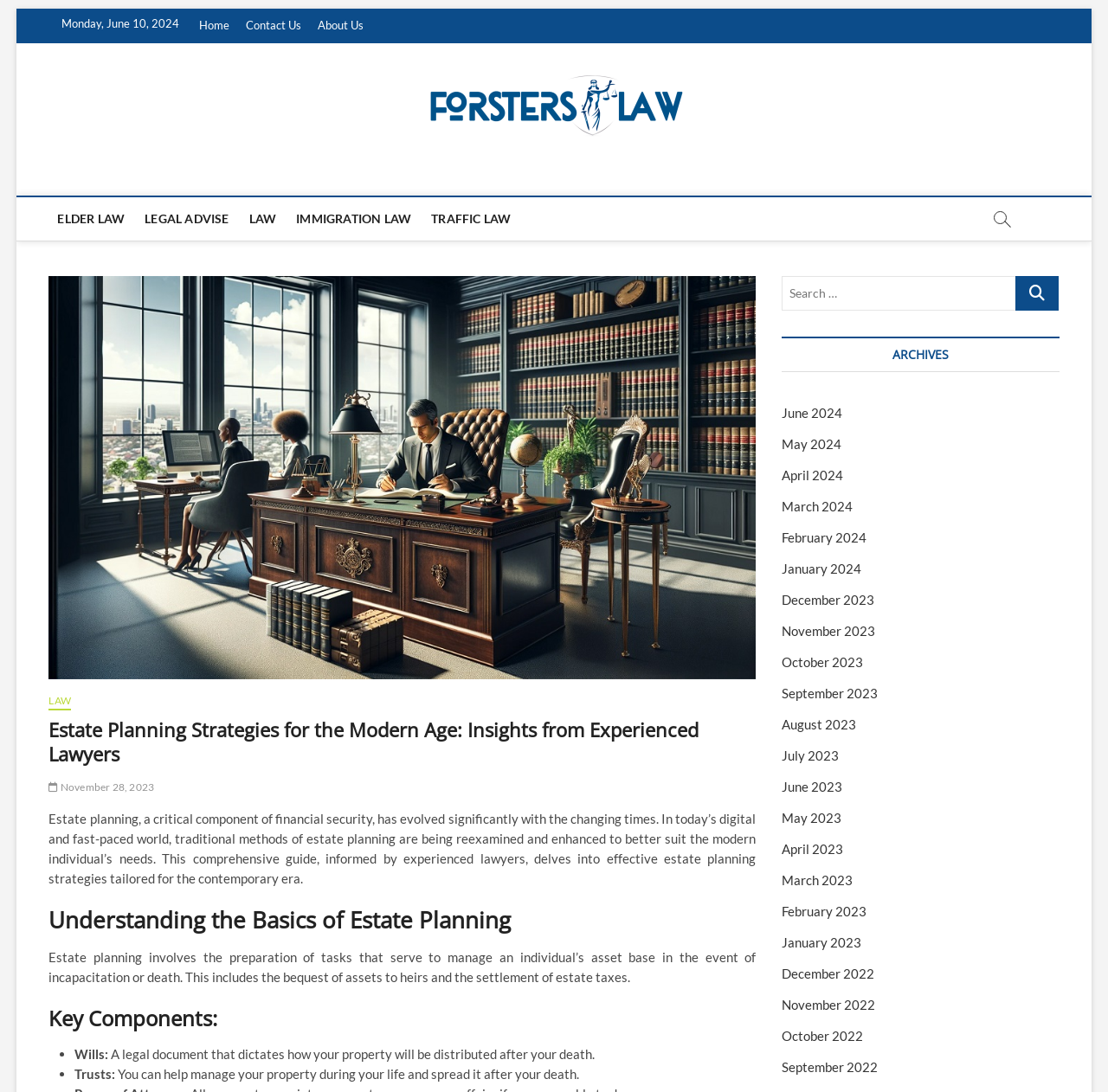Please mark the bounding box coordinates of the area that should be clicked to carry out the instruction: "Search for something".

[0.706, 0.253, 0.917, 0.284]